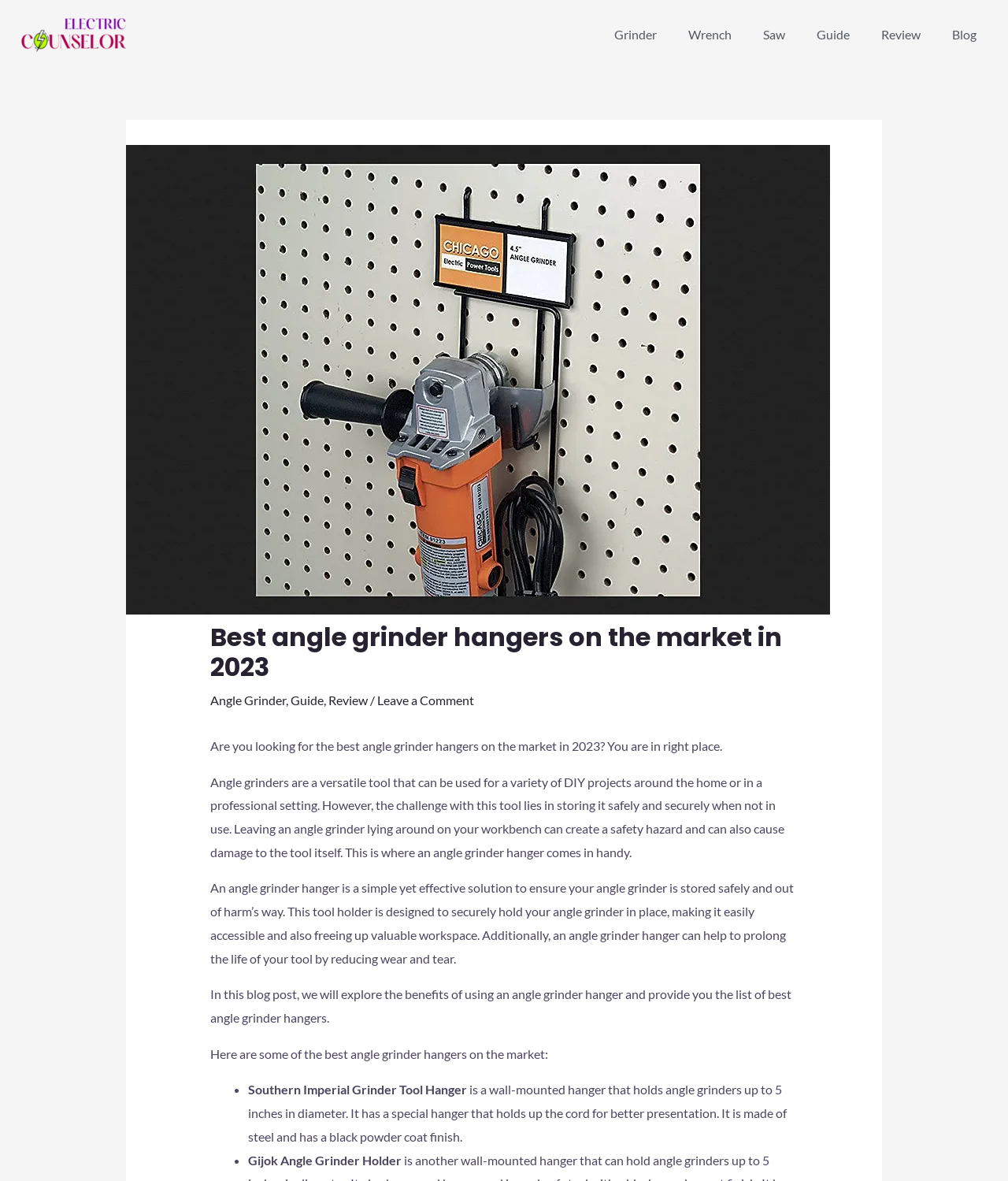Mark the bounding box of the element that matches the following description: "Review".

[0.859, 0.014, 0.929, 0.045]